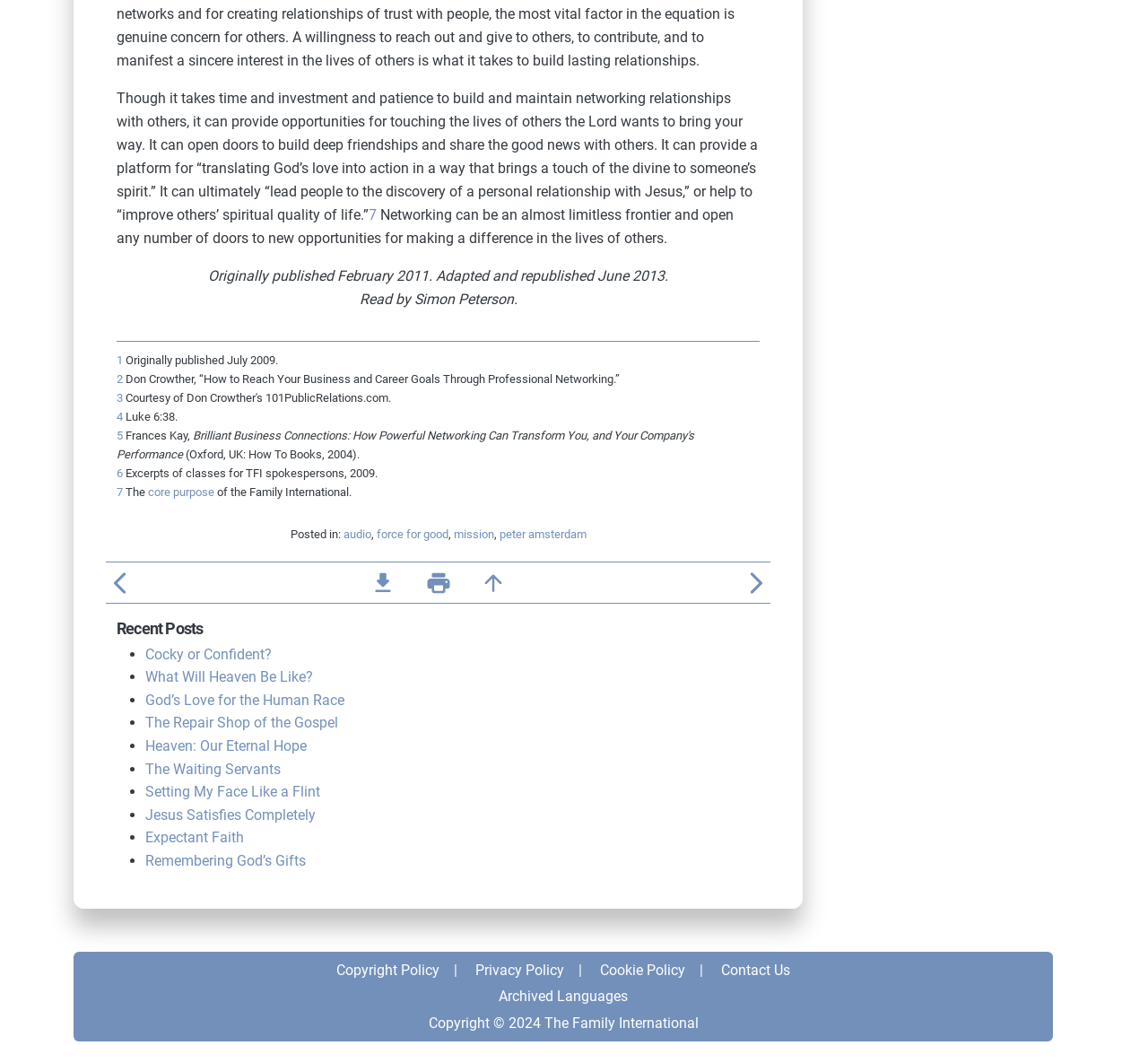How many recent posts are listed? Based on the image, give a response in one word or a short phrase.

9